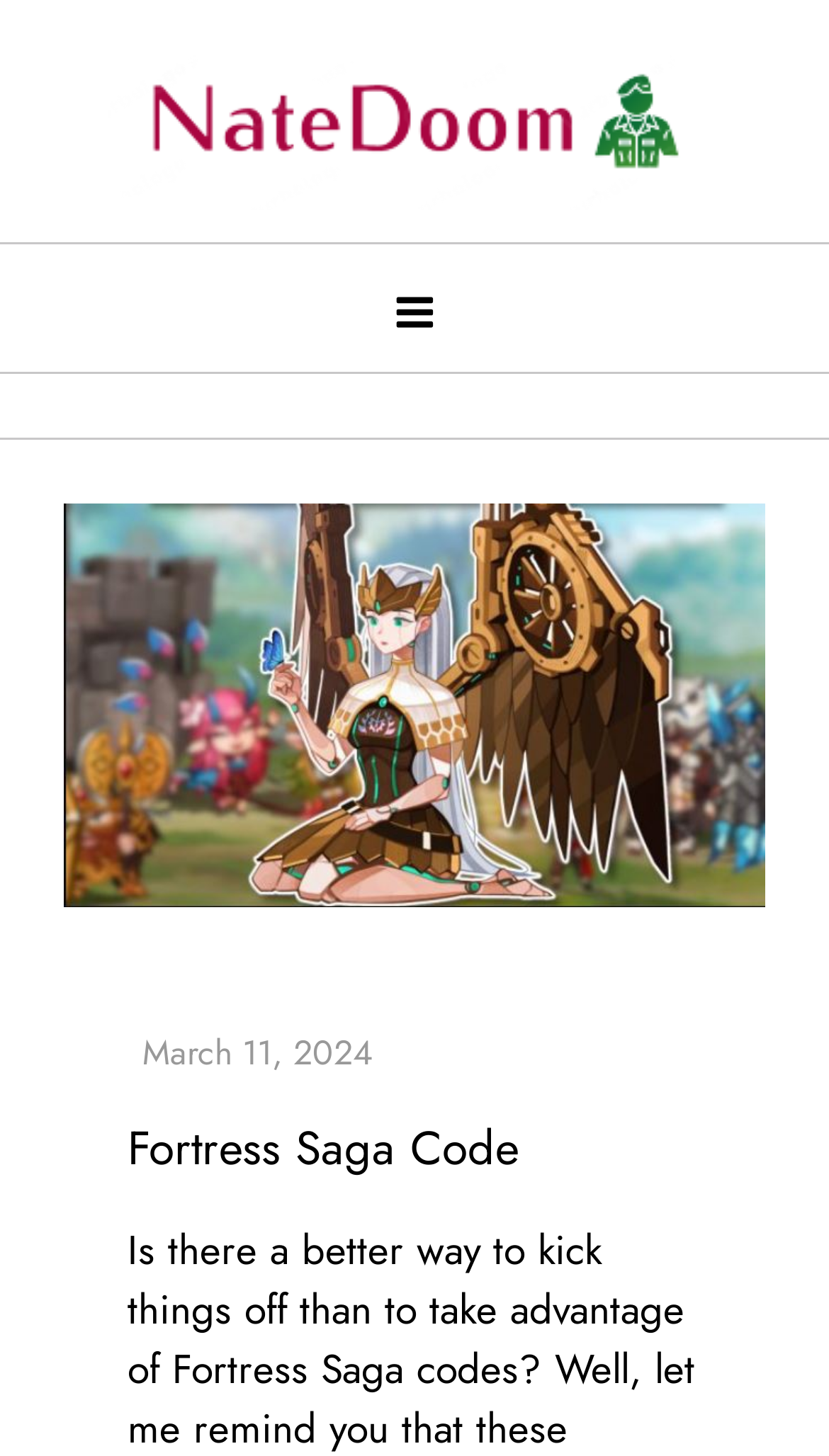Locate the bounding box of the UI element described by: "March 11, 2024March 11, 2024" in the given webpage screenshot.

[0.172, 0.706, 0.449, 0.739]